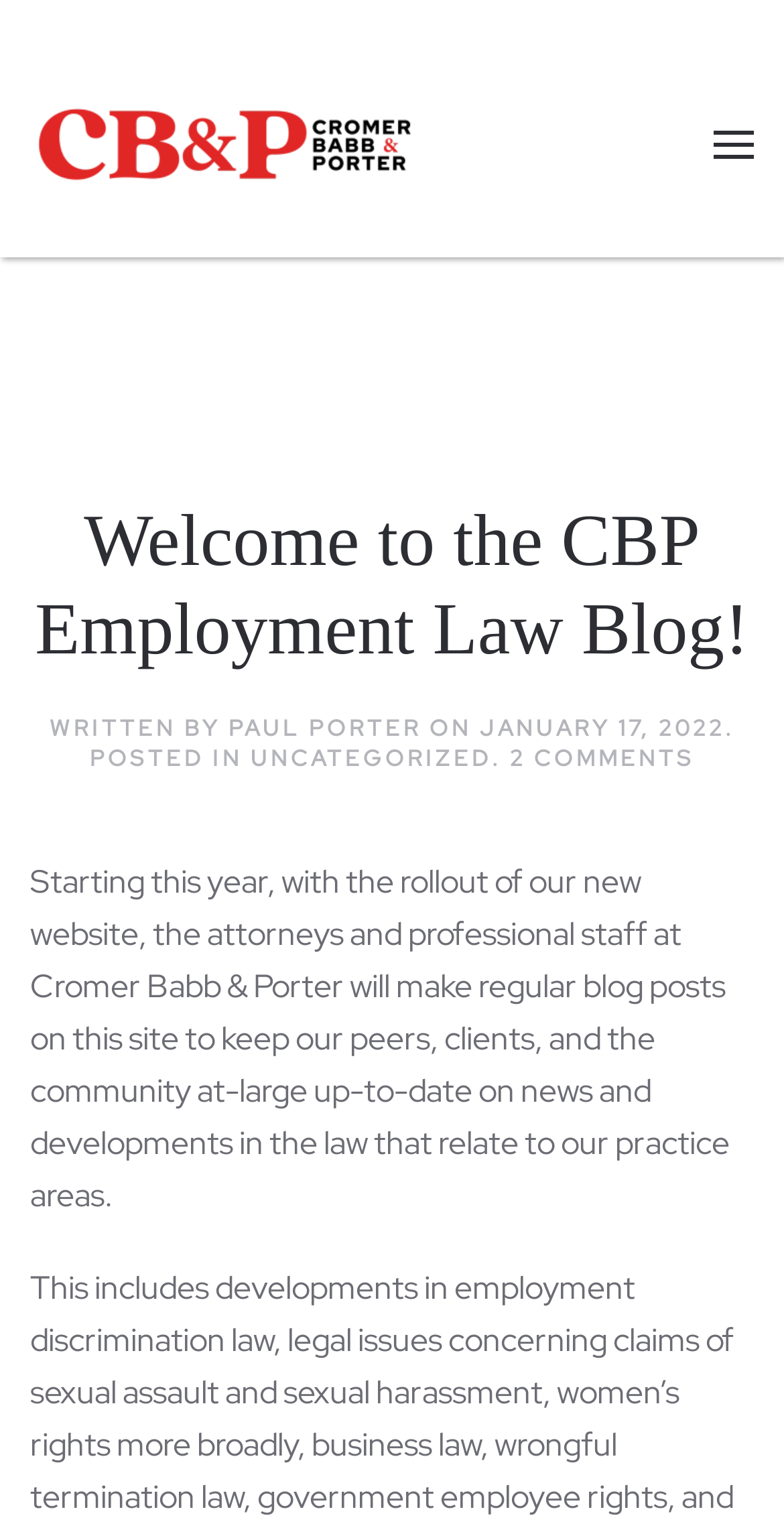What is the topic of the blog post?
Please provide a comprehensive answer based on the information in the image.

I found the answer by examining the heading 'Welcome to the CBP Employment Law Blog!' which suggests that the blog post is about Employment Law.